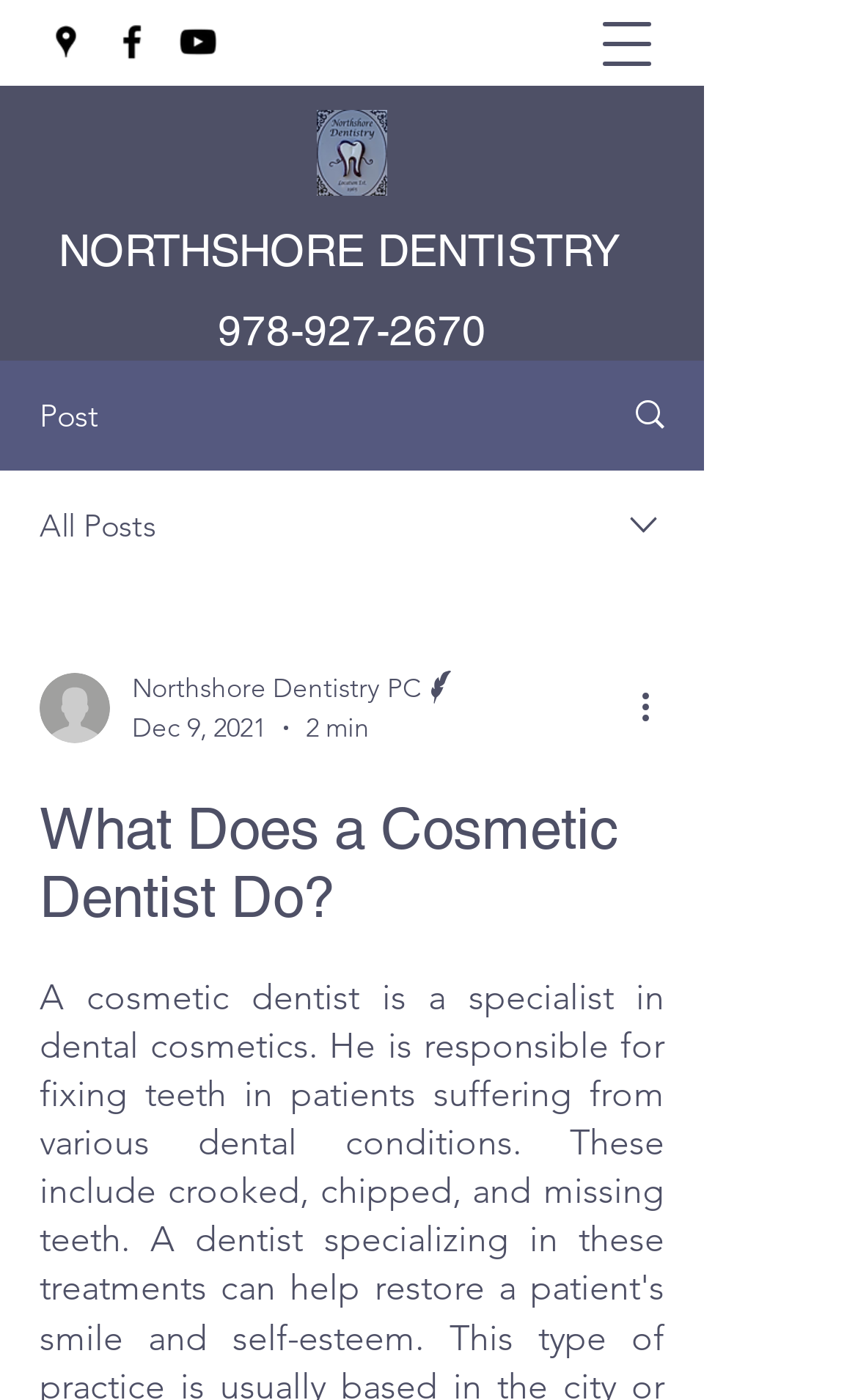Using the information from the screenshot, answer the following question thoroughly:
How many minutes does it take to read the post?

I found the time it takes to read the post by looking at the generic element with the text '2 min' which is located under the combobox element.